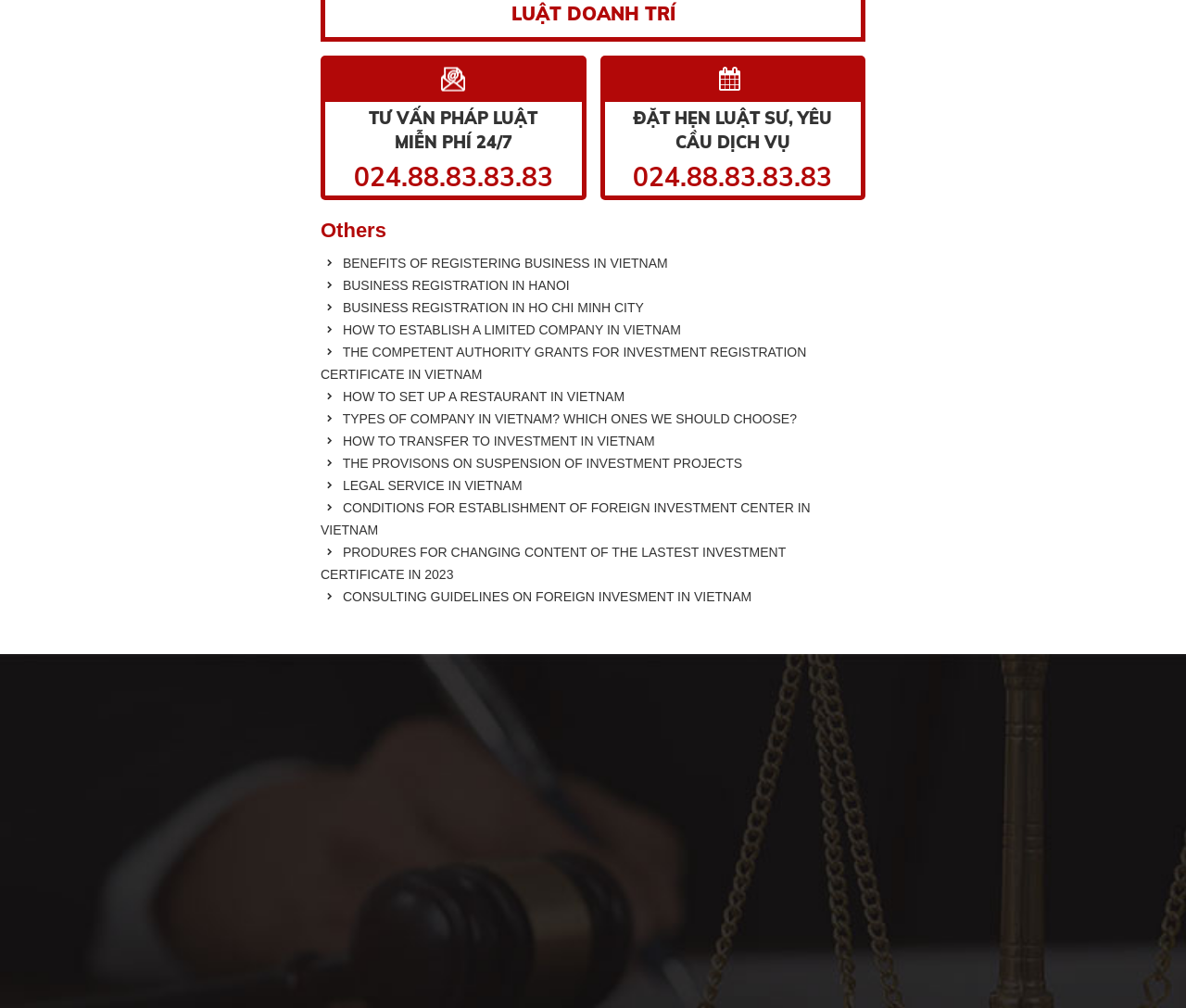Locate the coordinates of the bounding box for the clickable region that fulfills this instruction: "Call the lawyer".

[0.298, 0.159, 0.466, 0.192]